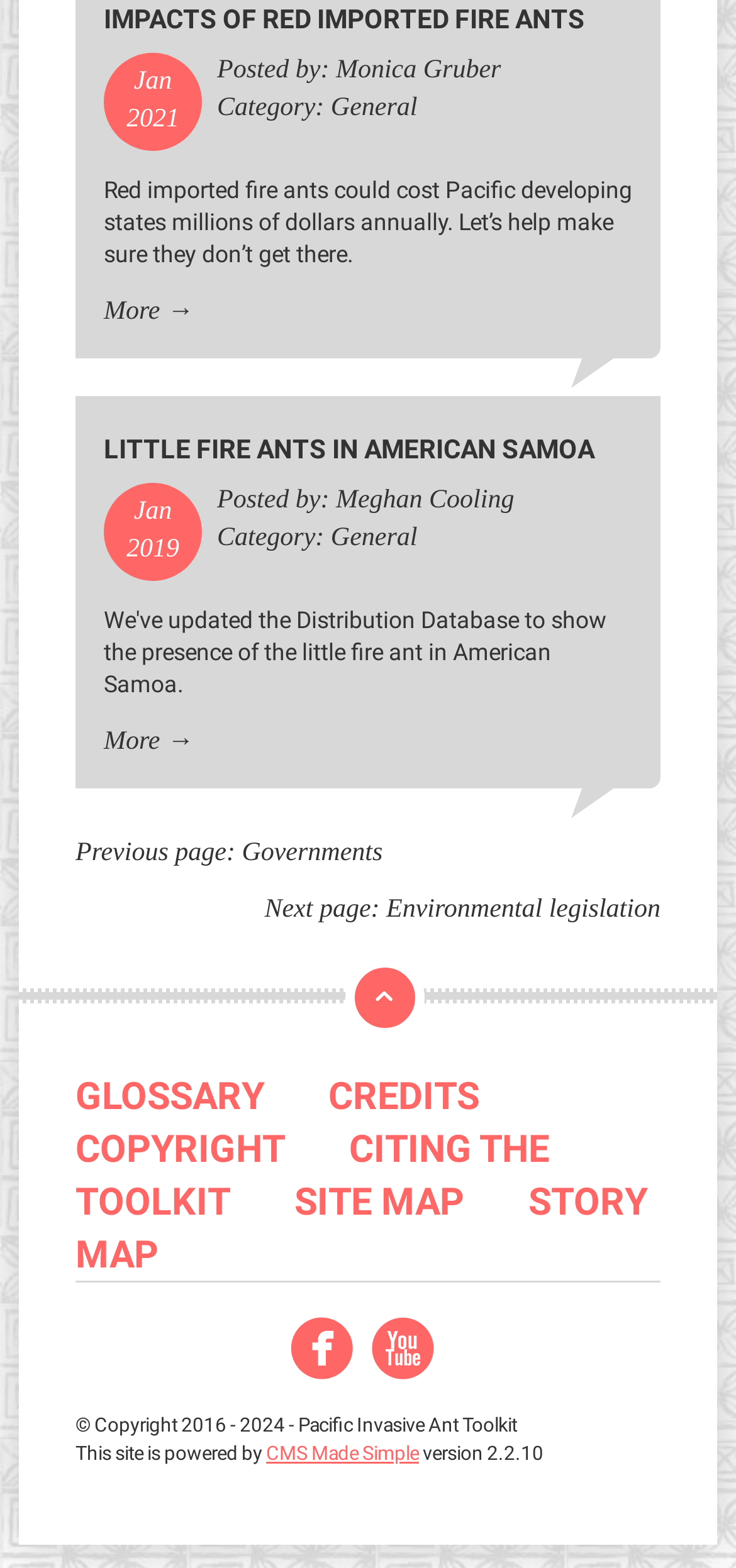What is the copyright information of the website?
Respond with a short answer, either a single word or a phrase, based on the image.

2016 - 2024